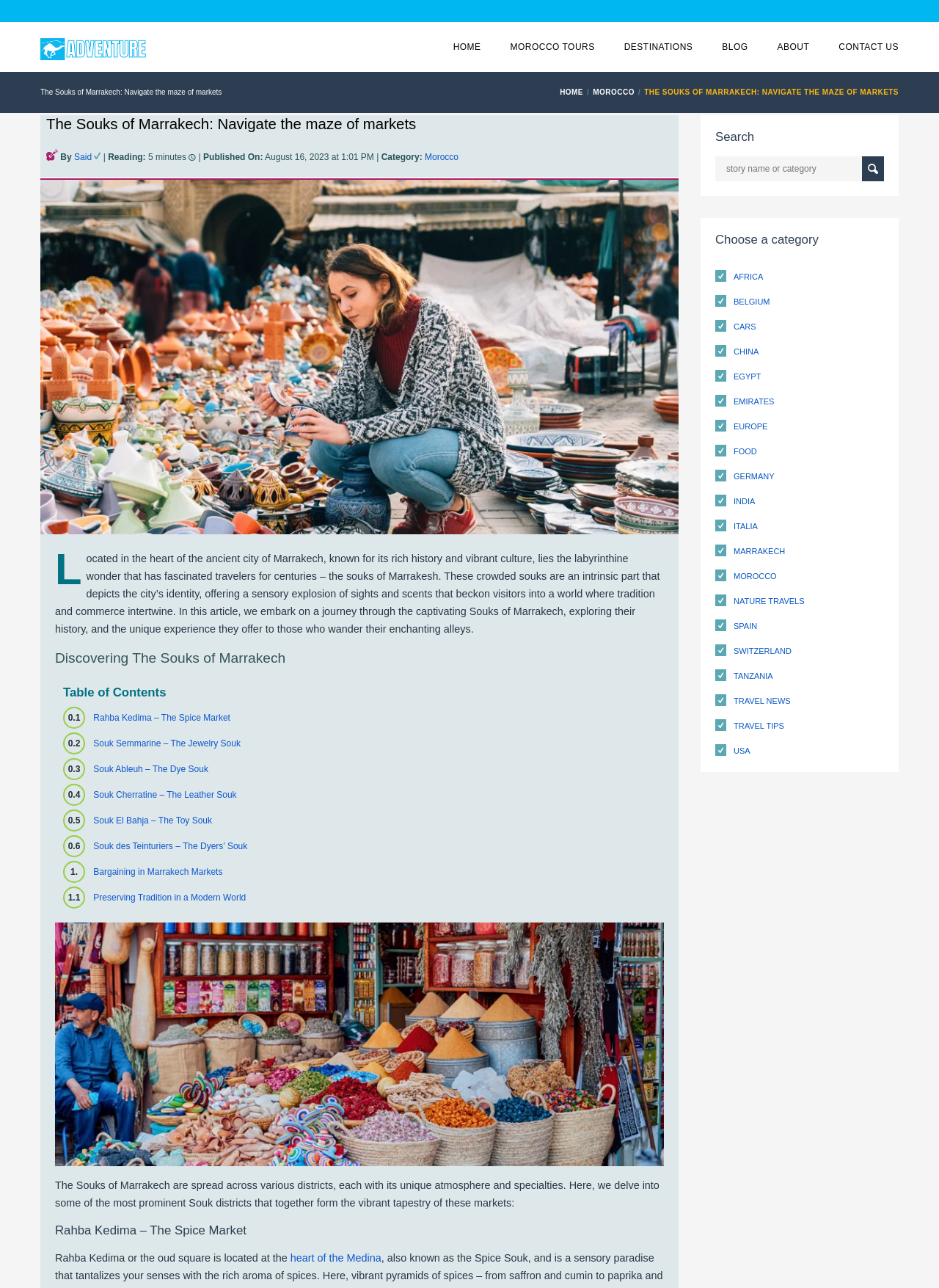Please specify the bounding box coordinates of the clickable region to carry out the following instruction: "Explore the 'MOROCCO TOURS' page". The coordinates should be four float numbers between 0 and 1, in the format [left, top, right, bottom].

[0.543, 0.017, 0.633, 0.056]